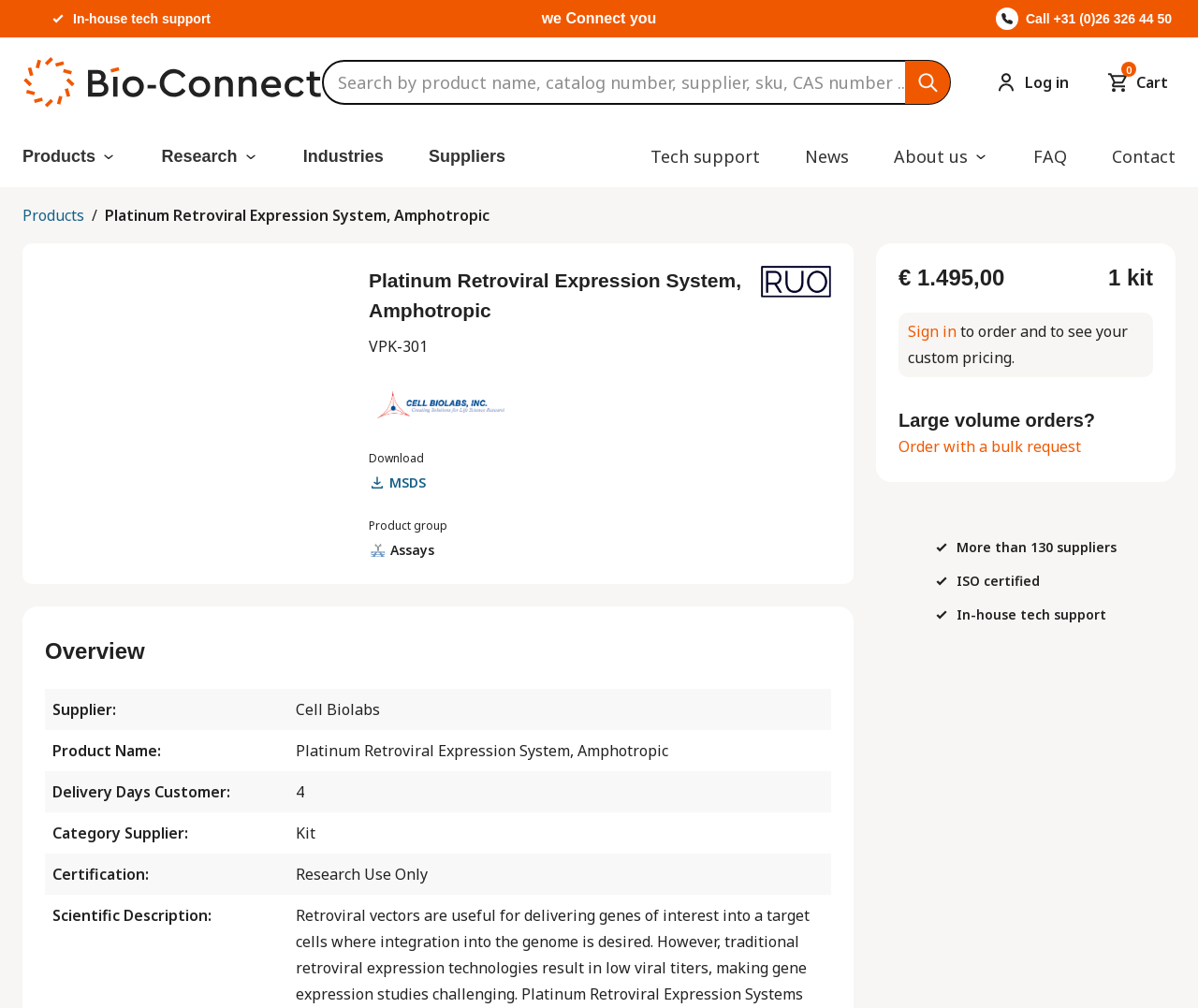Review the image closely and give a comprehensive answer to the question: What is the certification of the product VPK-301?

I found the certification of the product by looking at the static text element that says 'Research Use Only' which is located in the product information section.